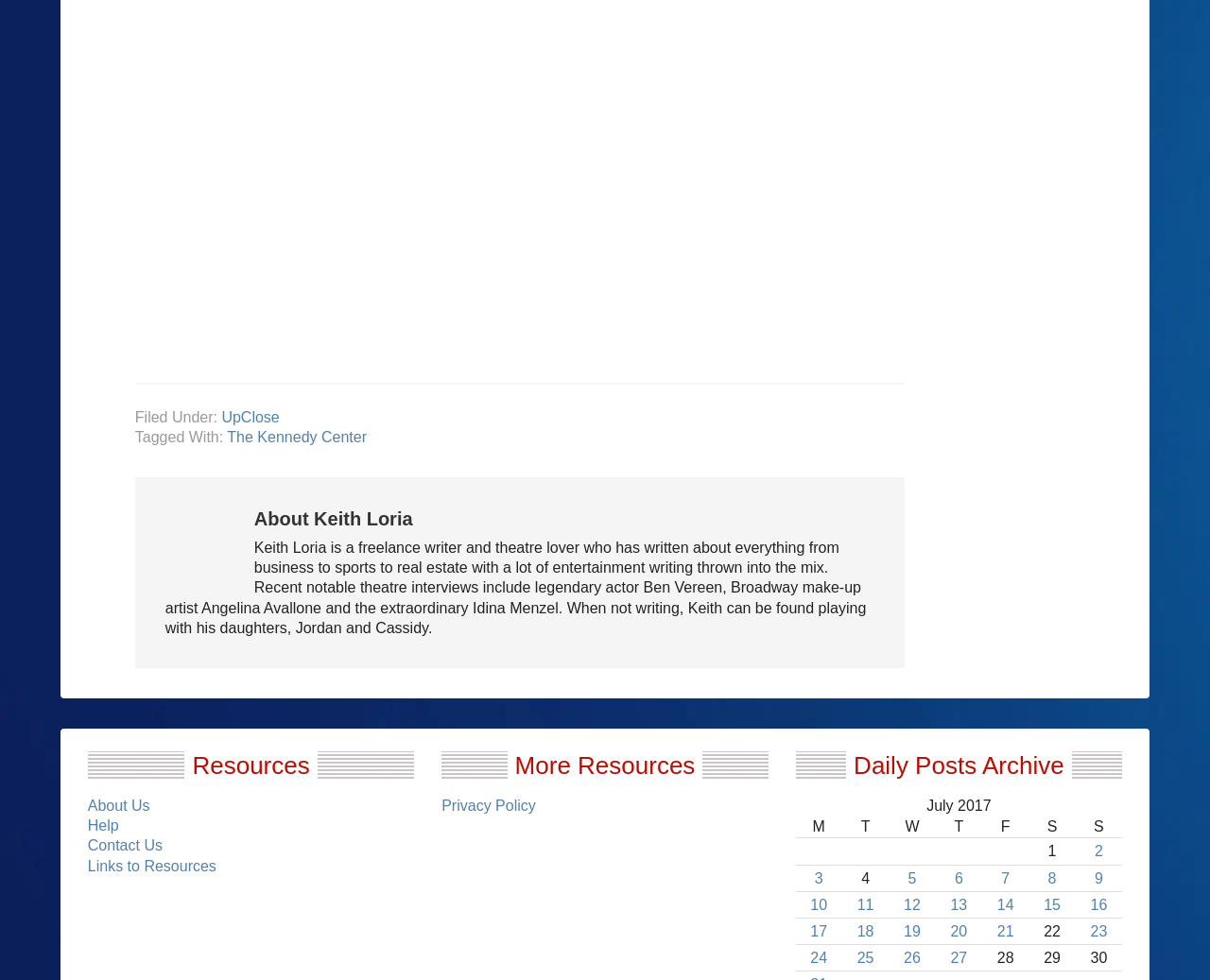Utilize the details in the image to thoroughly answer the following question: How many days are listed in the 'Daily Posts Archive'?

The answer can be found by counting the number of rows in the 'Daily Posts Archive' table, which is located at the bottom of the webpage, and it lists posts from July 2 to July 16, which is 15 days.